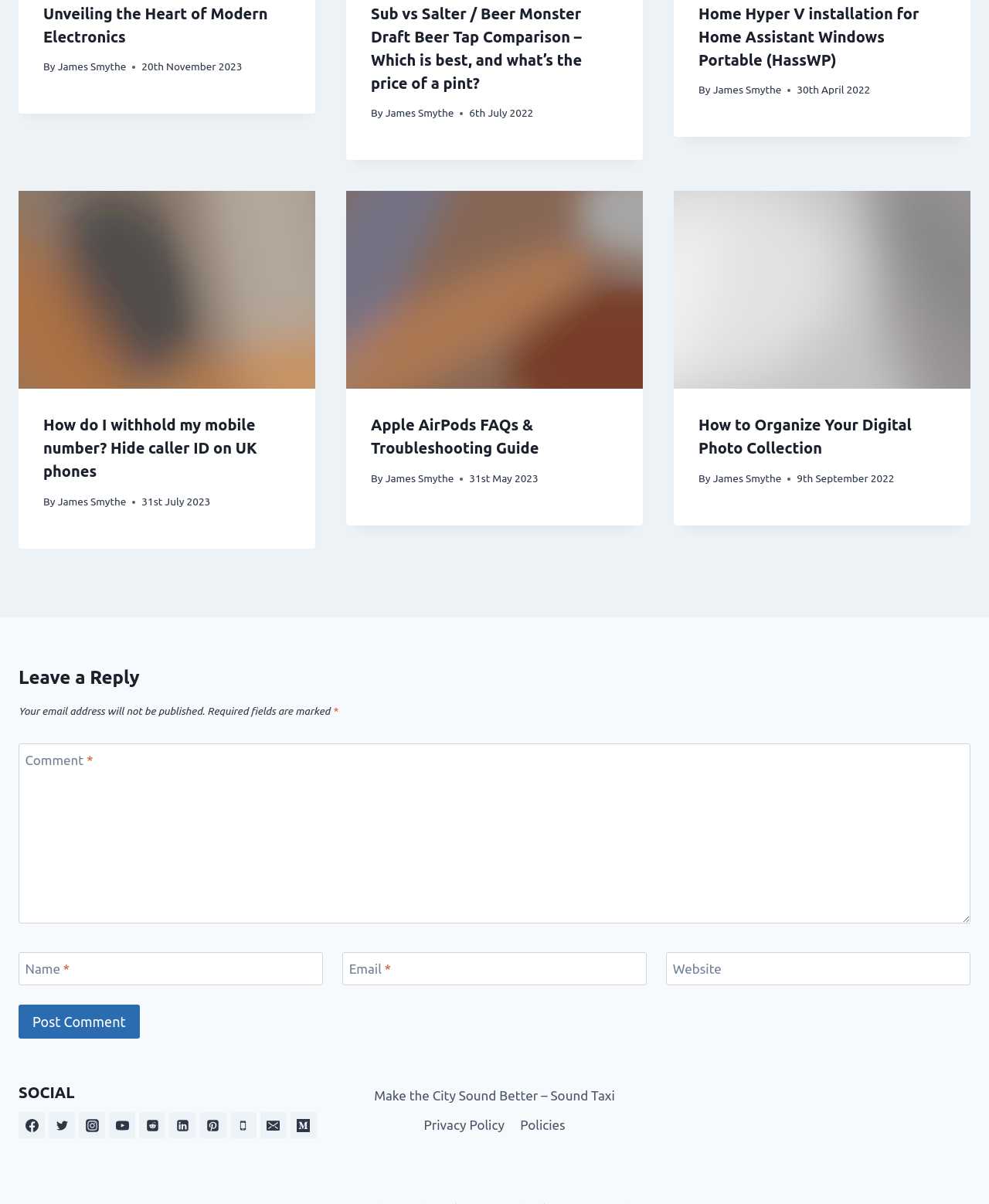What is the purpose of the textbox labeled 'Comment *'?
Look at the screenshot and respond with a single word or phrase.

To leave a comment